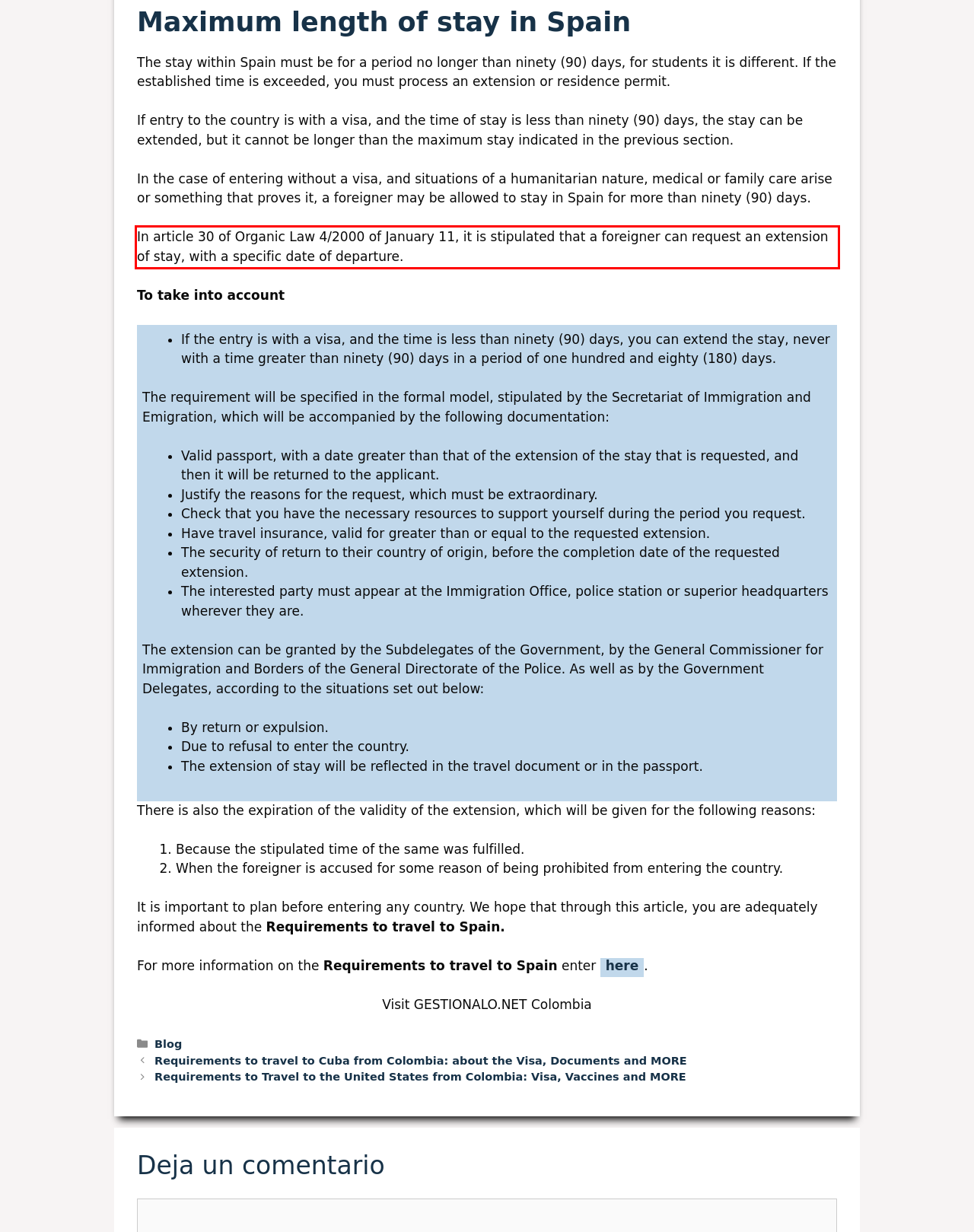Please identify the text within the red rectangular bounding box in the provided webpage screenshot.

In article 30 of Organic Law 4/2000 of January 11, it is stipulated that a foreigner can request an extension of stay, with a specific date of departure.